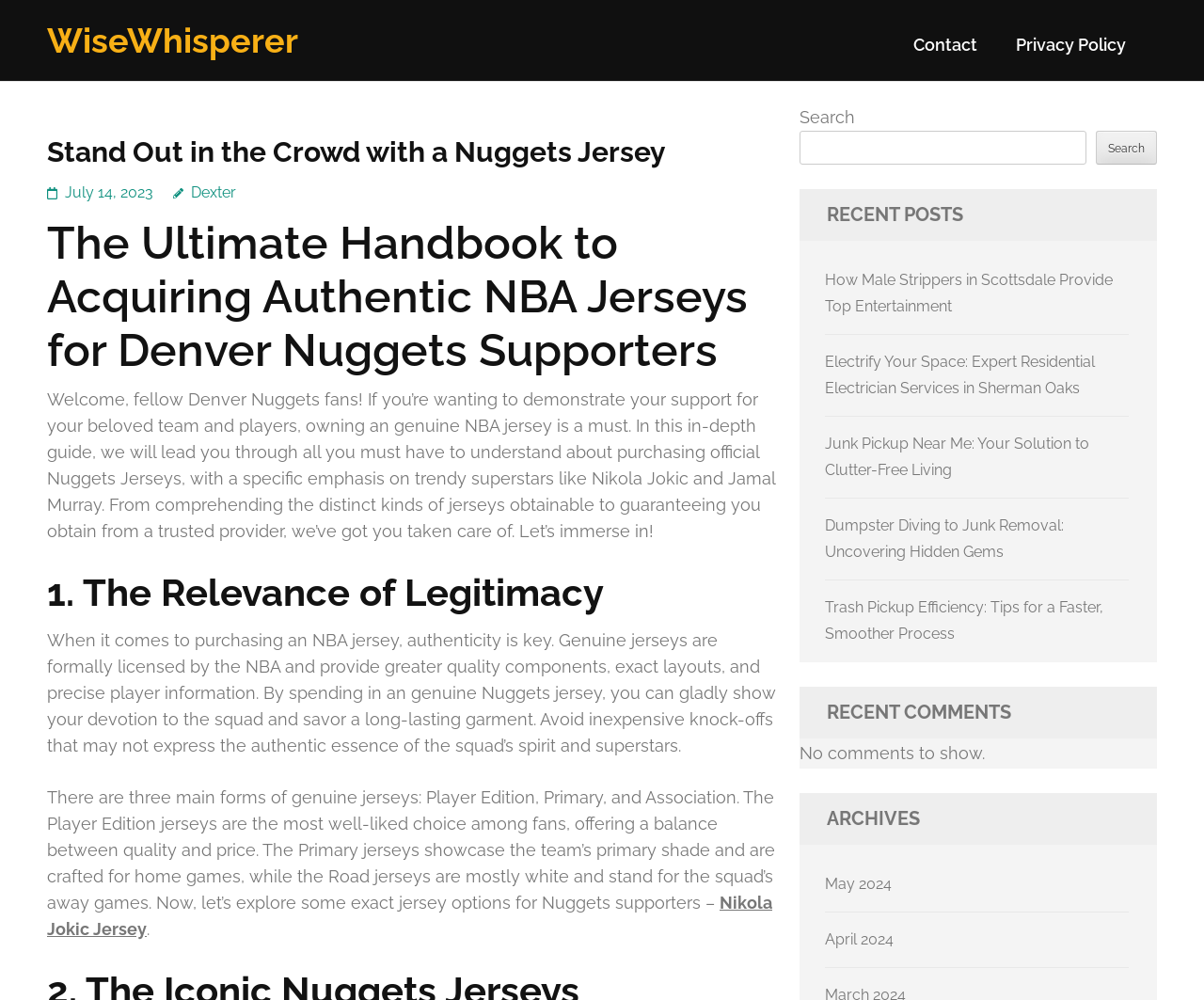Determine the bounding box coordinates for the area that needs to be clicked to fulfill this task: "View archives". The coordinates must be given as four float numbers between 0 and 1, i.e., [left, top, right, bottom].

[0.664, 0.793, 0.961, 0.845]